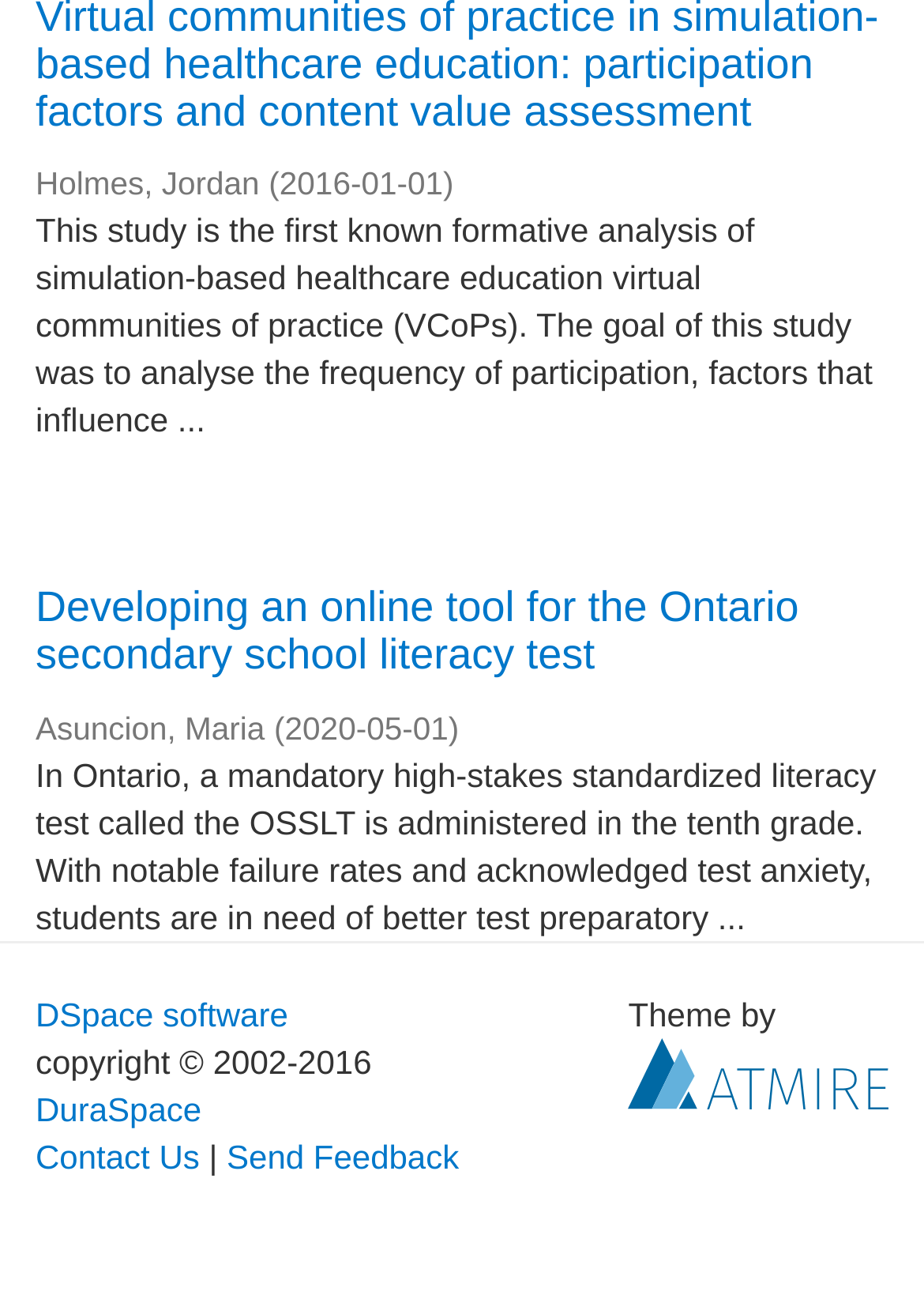Predict the bounding box of the UI element based on this description: "parent_node: Theme by title="Atmire NV"".

[0.68, 0.81, 0.962, 0.839]